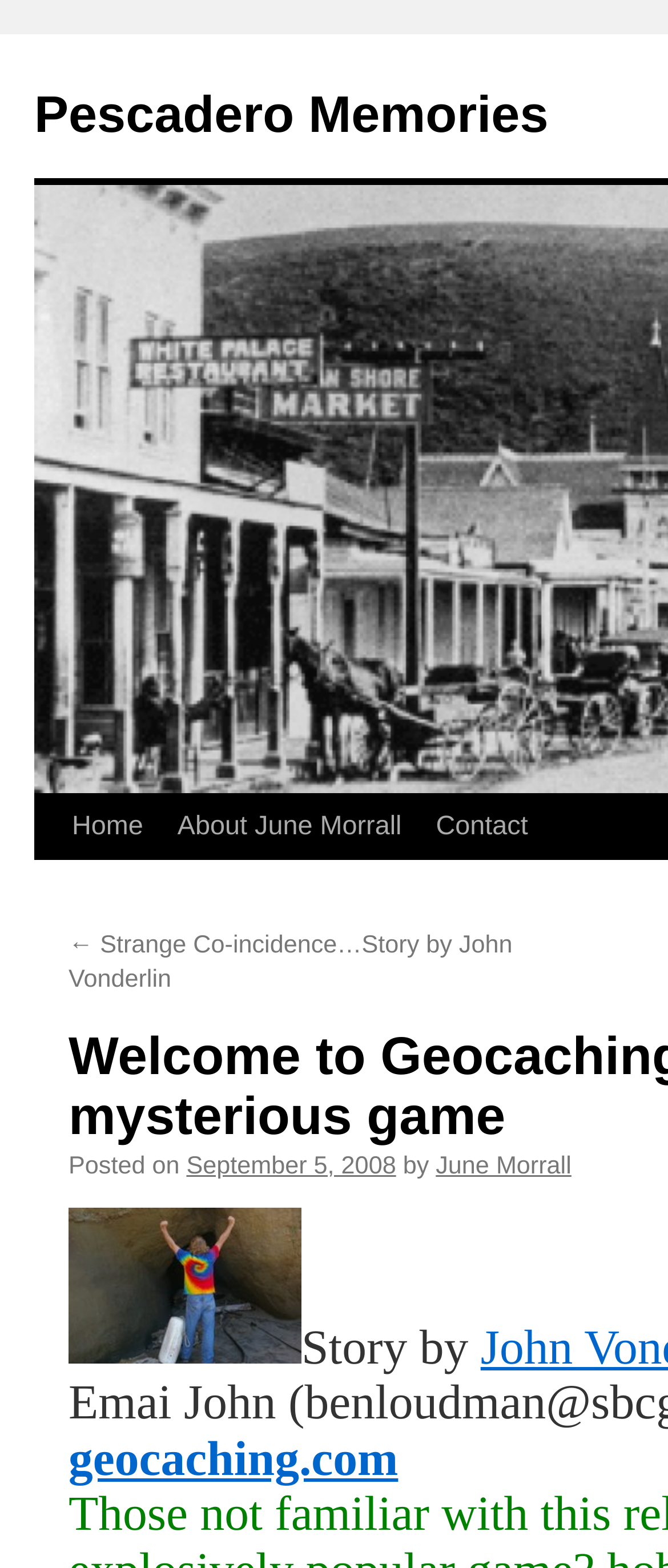Using the webpage screenshot, locate the HTML element that fits the following description and provide its bounding box: "parent_node: Story by John Vonderlin".

[0.103, 0.896, 0.451, 0.915]